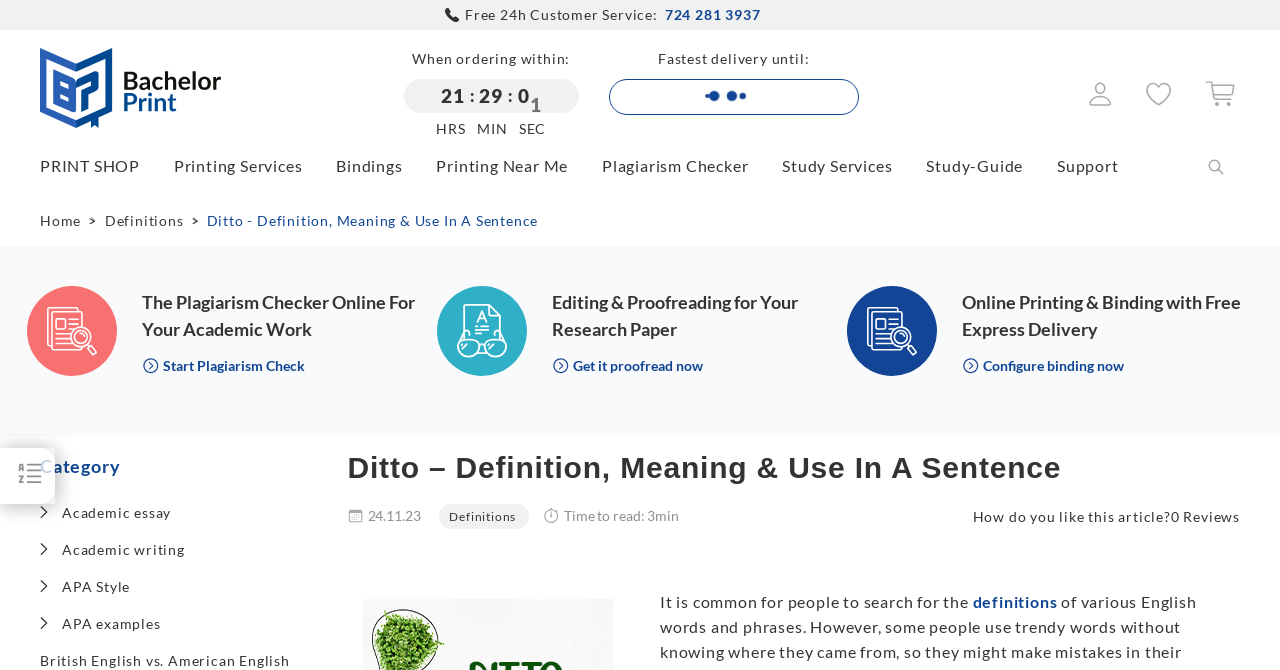Please identify the bounding box coordinates of the element on the webpage that should be clicked to follow this instruction: "Read definitions". The bounding box coordinates should be given as four float numbers between 0 and 1, formatted as [left, top, right, bottom].

[0.082, 0.316, 0.146, 0.342]